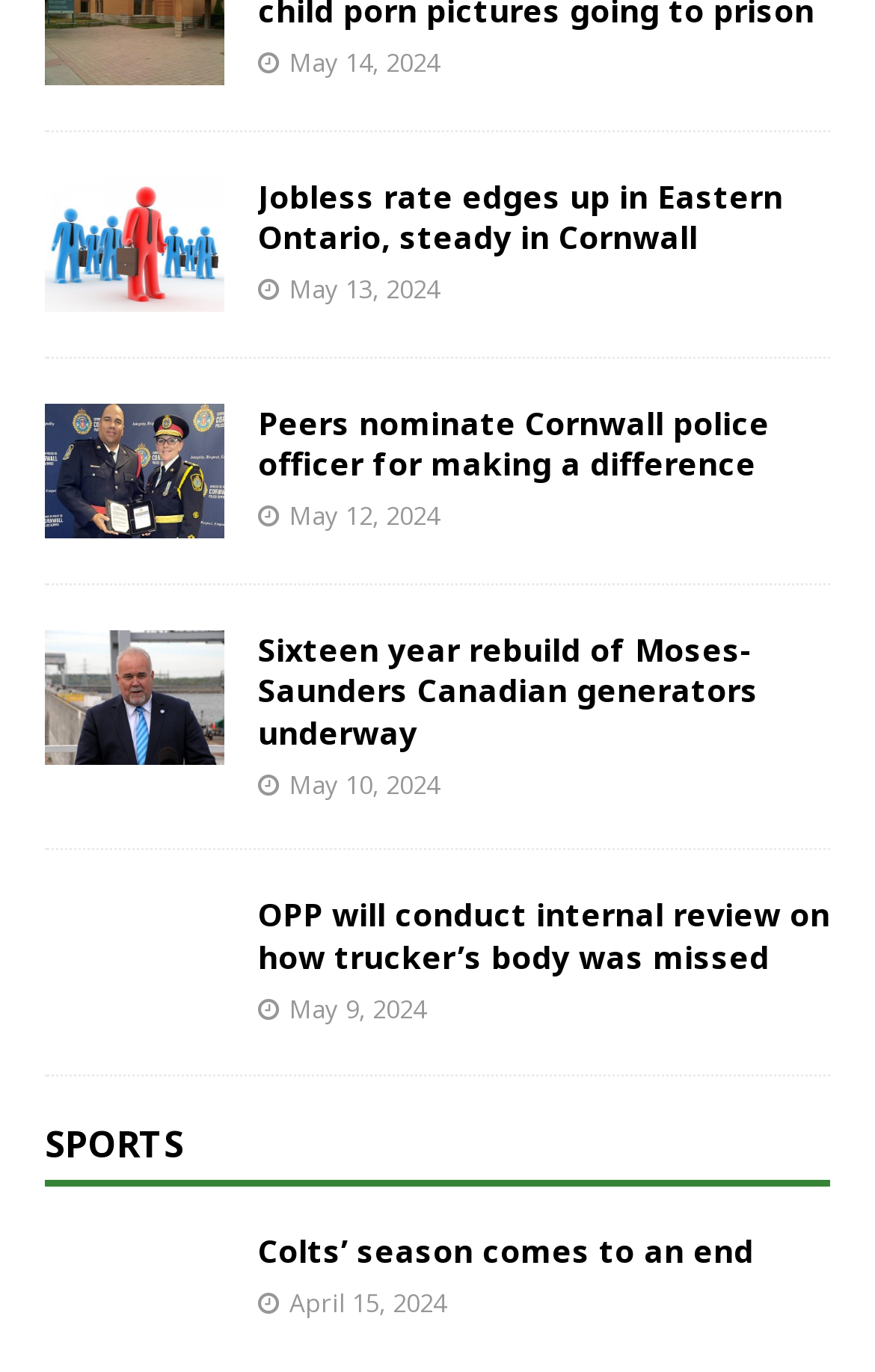How many news articles are on this page?
Kindly give a detailed and elaborate answer to the question.

I counted the number of link elements with descriptive text, which are likely to be news article titles. There are 10 such elements on the page.